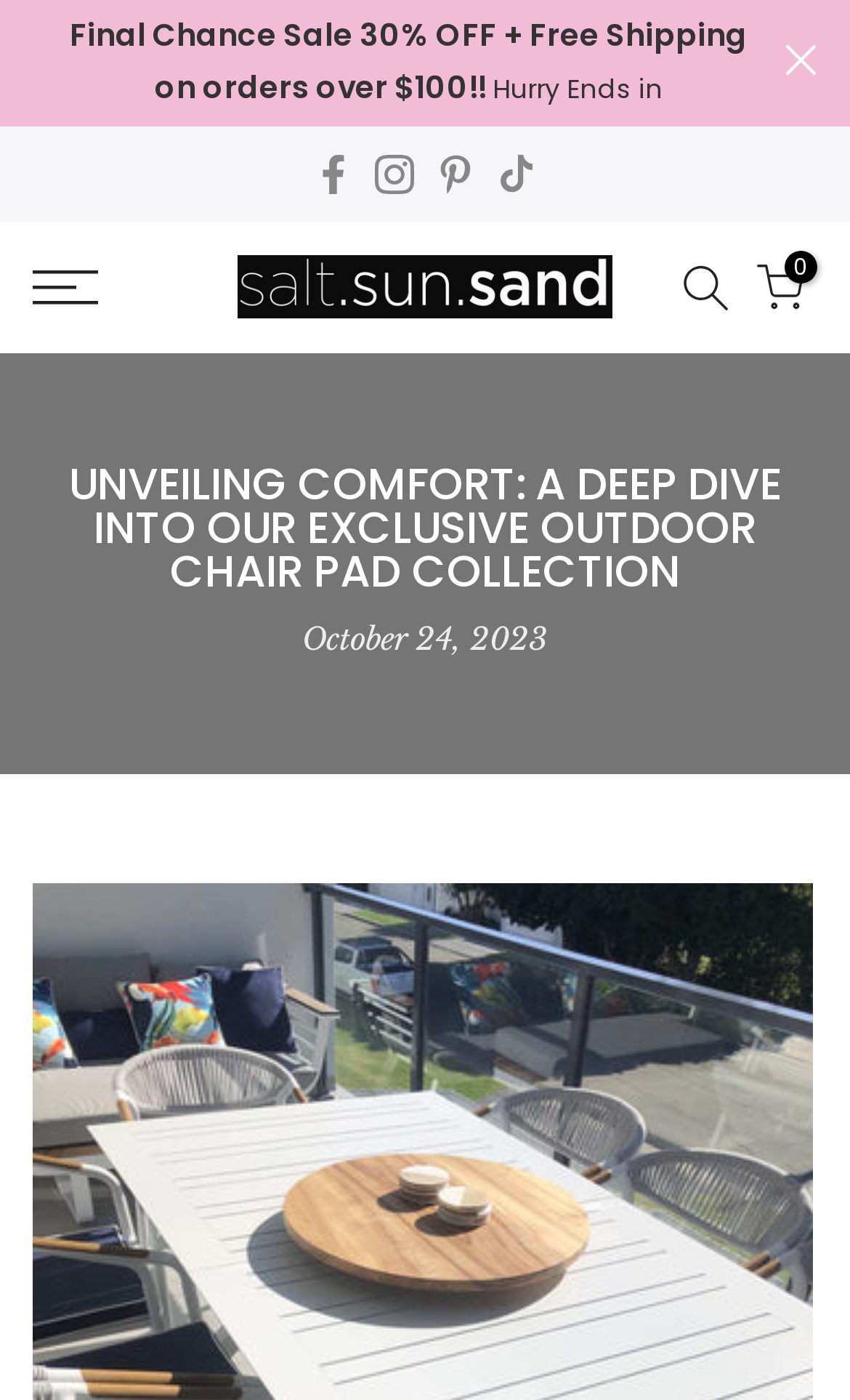Please identify the bounding box coordinates of the element I should click to complete this instruction: 'Close the sale notification'. The coordinates should be given as four float numbers between 0 and 1, like this: [left, top, right, bottom].

[0.923, 0.032, 0.962, 0.055]